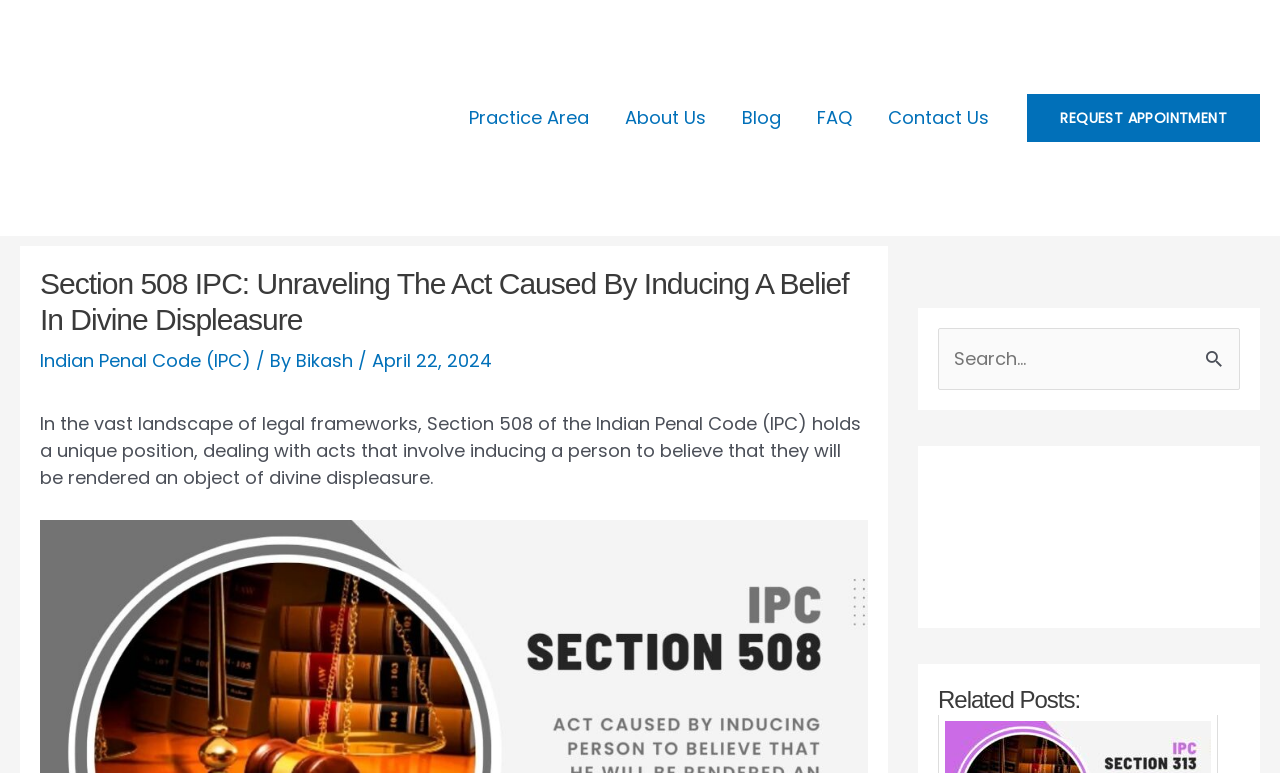Refer to the image and provide an in-depth answer to the question: 
What is the topic of the article?

The topic of the article can be inferred from the heading 'Section 508 IPC: Unraveling The Act Caused By Inducing A Belief In Divine Displeasure' and the surrounding text, which suggests that the article is about Section 508 of the Indian Penal Code.